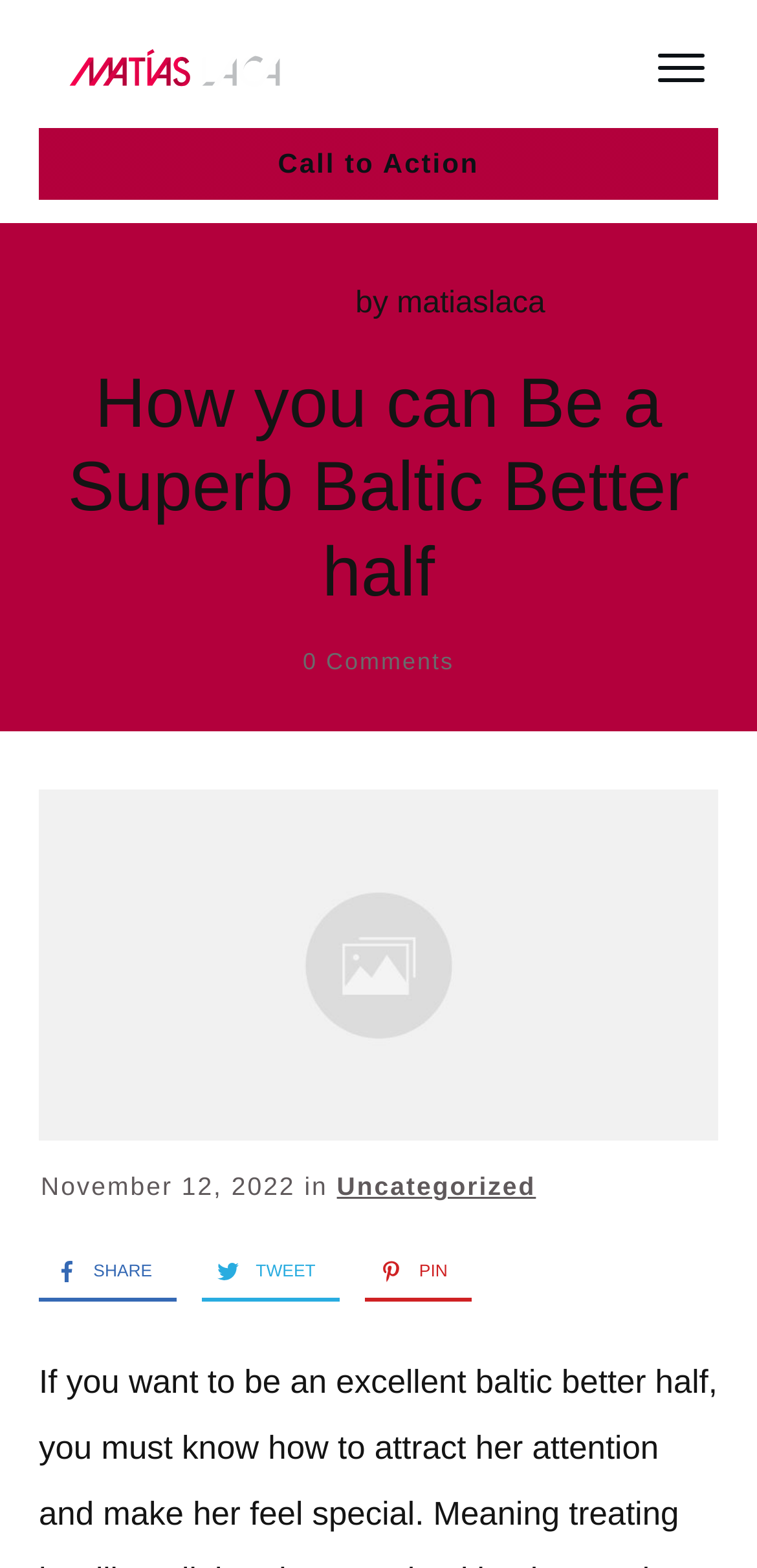What is the main heading displayed on the webpage? Please provide the text.

How you can Be a Superb Baltic Better half